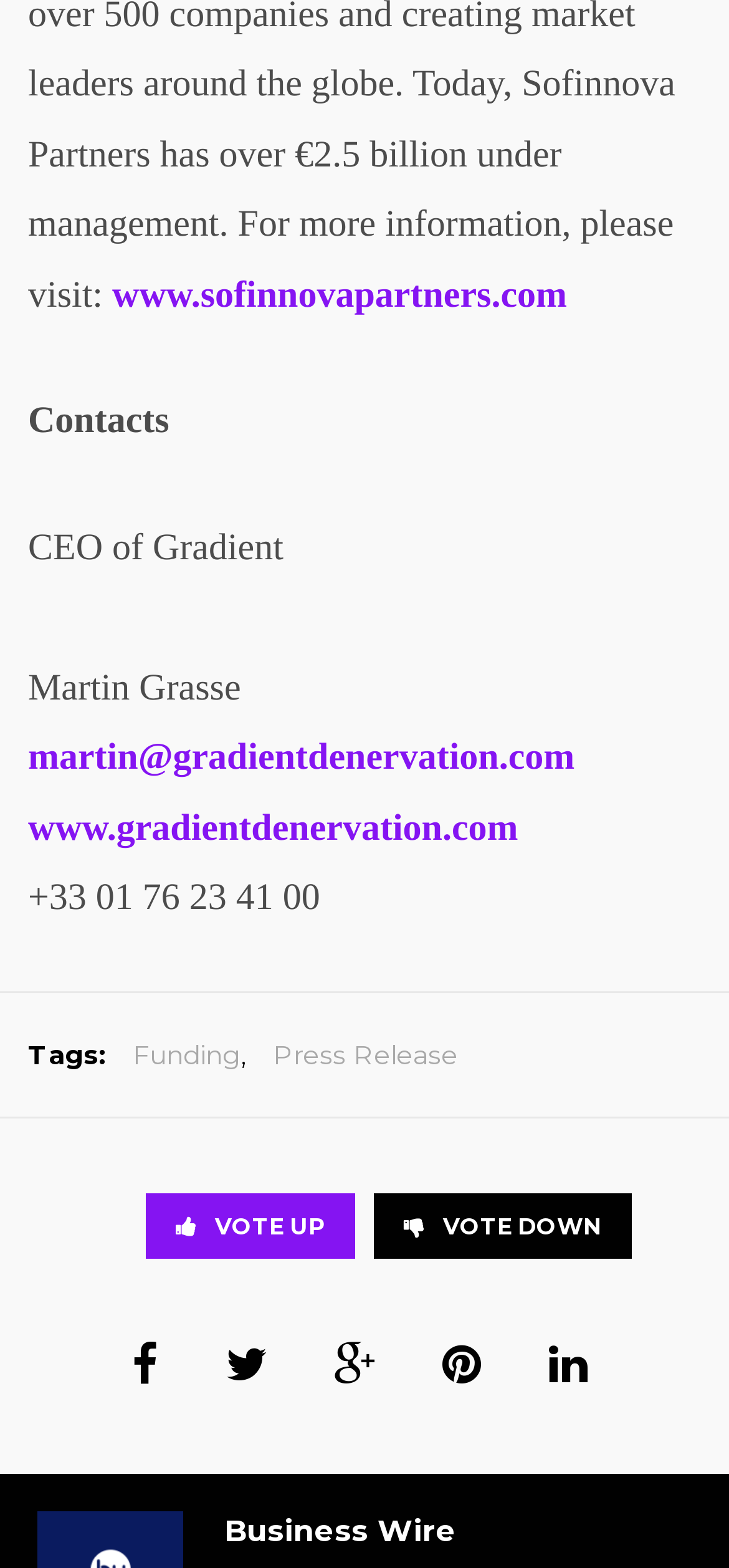Please determine the bounding box coordinates of the element to click on in order to accomplish the following task: "View Business Wire". Ensure the coordinates are four float numbers ranging from 0 to 1, i.e., [left, top, right, bottom].

[0.308, 0.964, 0.626, 0.987]